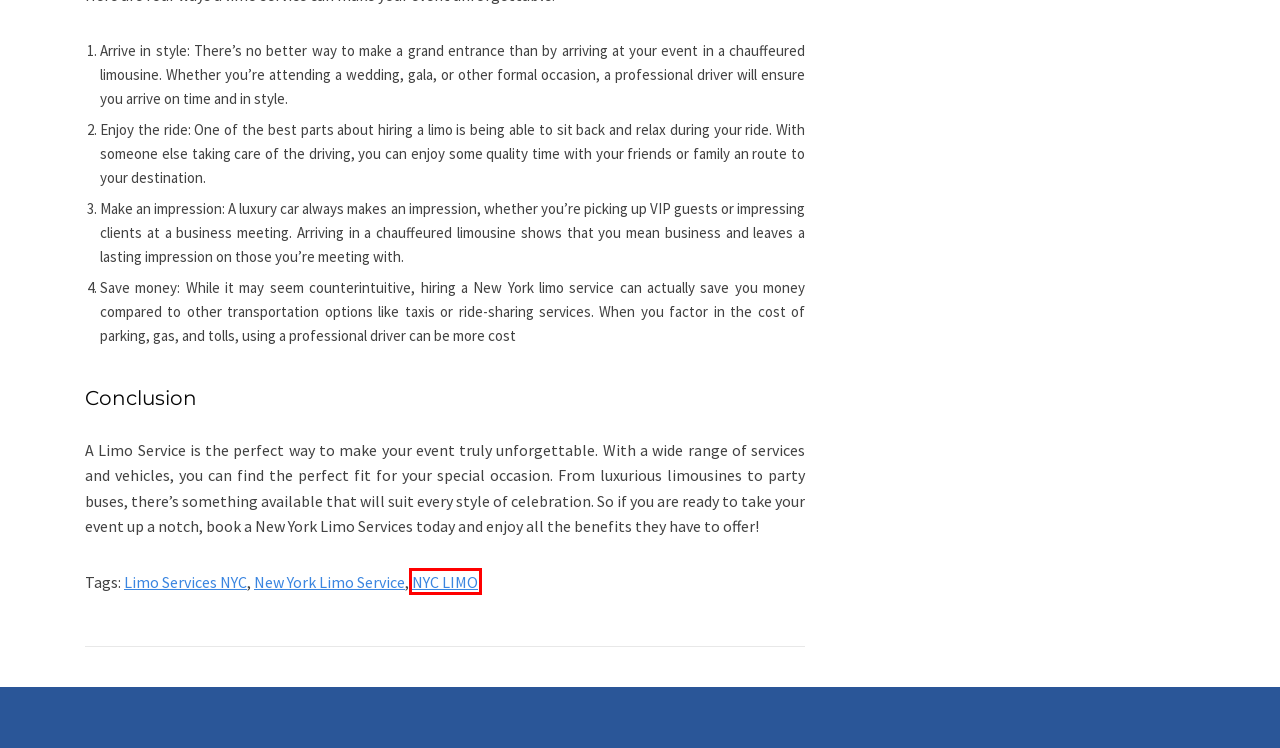Examine the screenshot of a webpage with a red bounding box around a specific UI element. Identify which webpage description best matches the new webpage that appears after clicking the element in the red bounding box. Here are the candidates:
A. Disclaimer - Falcon Tour & Travel
B. Booking - Falcon Tour & Travel
C. About - Falcon Tour & Travel
D. NYC LIMO Archives - Falcon Tour & Travel
E. Luxury Limo Service In USA | Party Bus Rental Service Near Me
F. Blog - Falcon Tour & Travel
G. Limo Services NYC Archives - Falcon Tour & Travel
H. Limo Service NYC Falcon Tour Travel

D